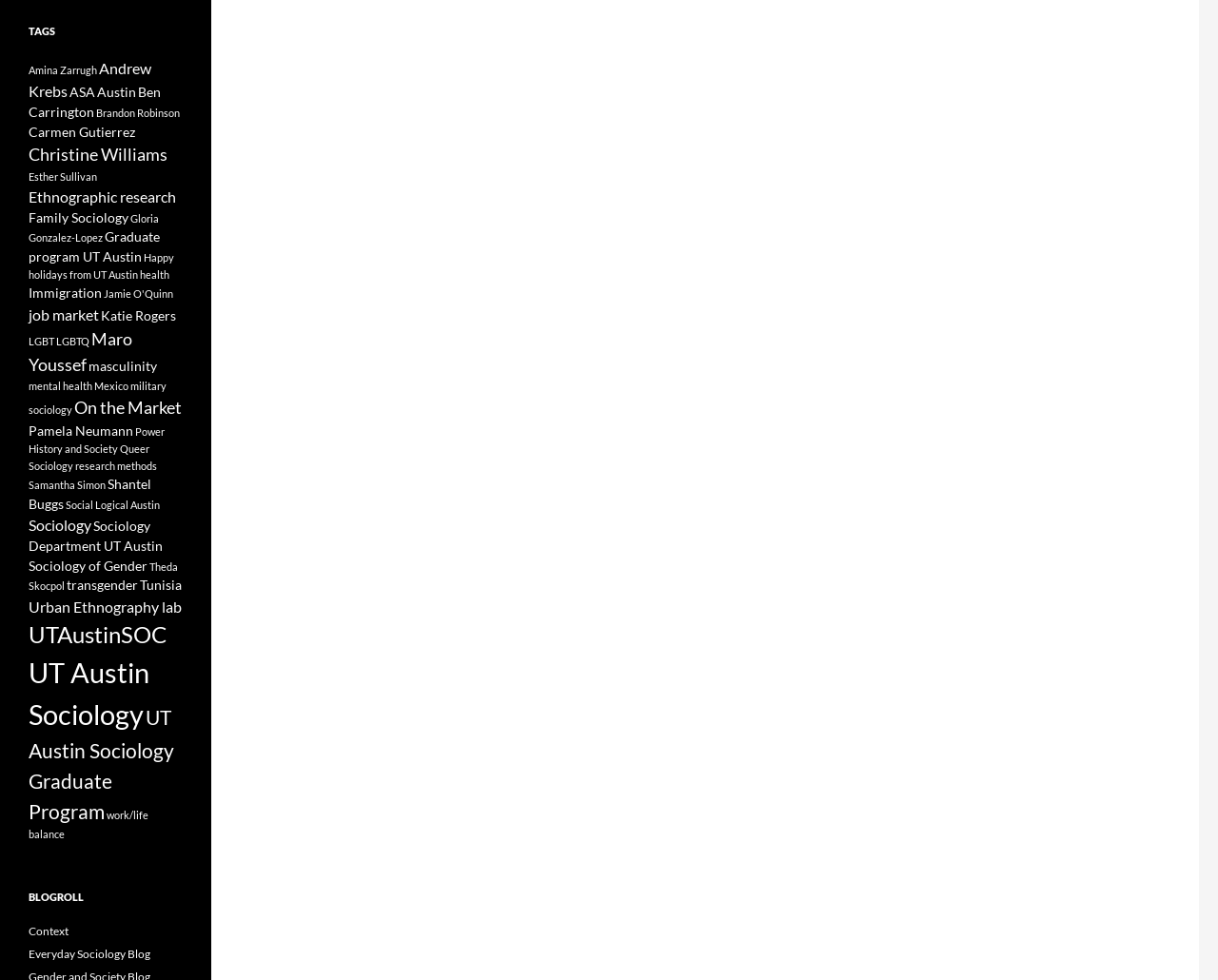Locate the bounding box coordinates of the area where you should click to accomplish the instruction: "Click on the 'NEXT ARTICLE' link".

None